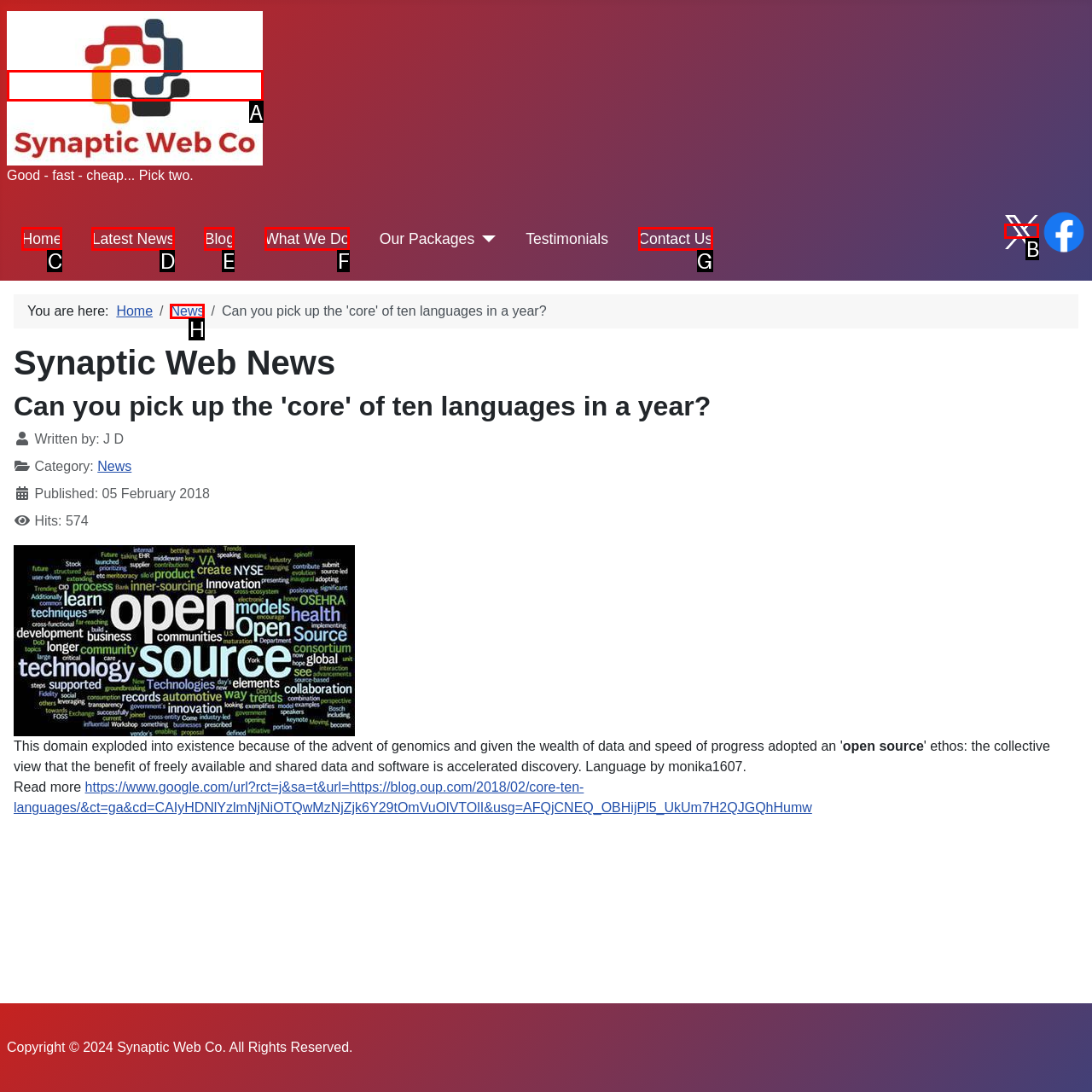Identify the HTML element to click to execute this task: Click on the 'Home' link in the main menu Respond with the letter corresponding to the proper option.

C